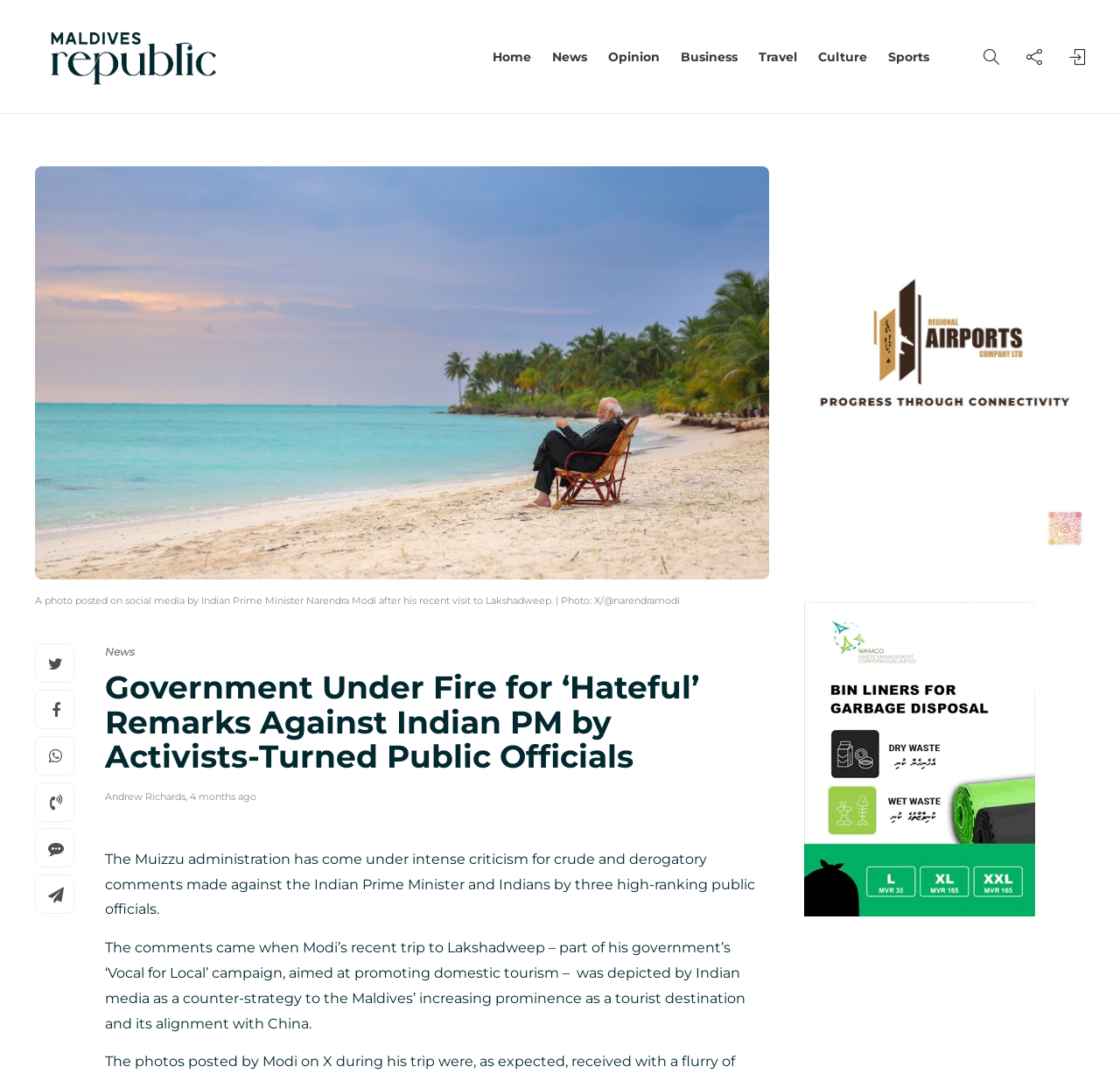Find the bounding box of the element with the following description: "Andrew Richards". The coordinates must be four float numbers between 0 and 1, formatted as [left, top, right, bottom].

[0.094, 0.731, 0.166, 0.743]